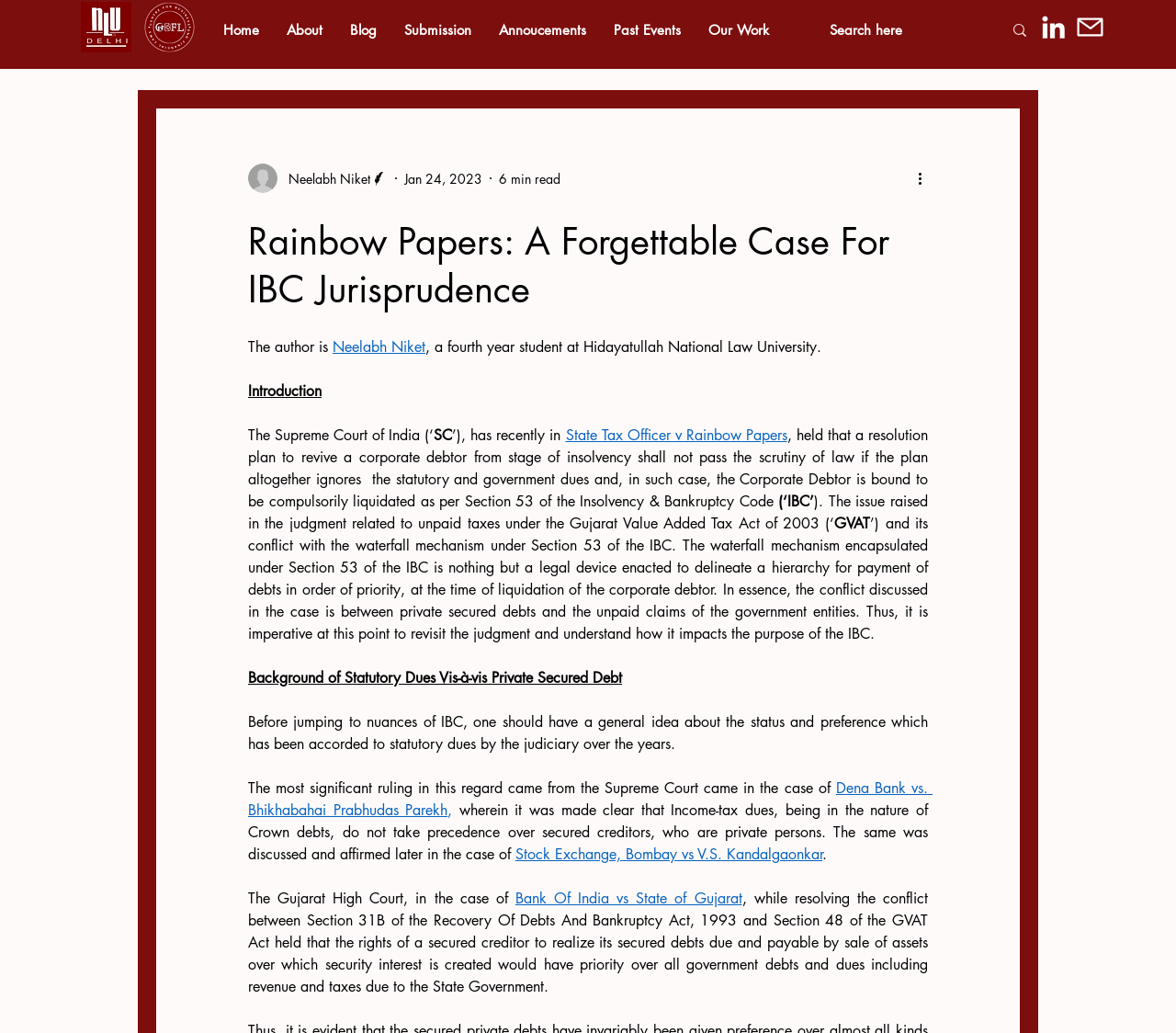What is the name of the university mentioned in the article?
Please provide a full and detailed response to the question.

The author's affiliation is mentioned as 'a fourth-year student at Hidayatullah National Law University'.